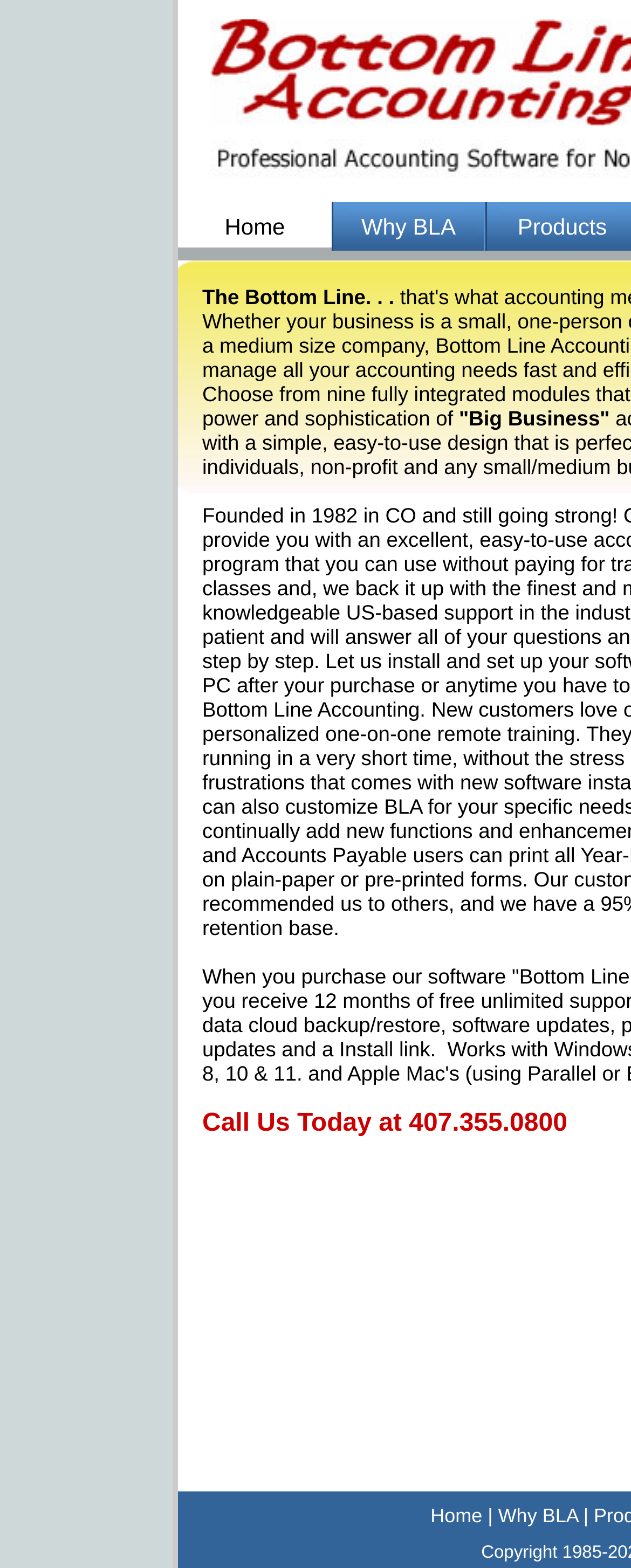Please provide a one-word or phrase answer to the question: 
Is there a duplicate navigation menu?

Yes